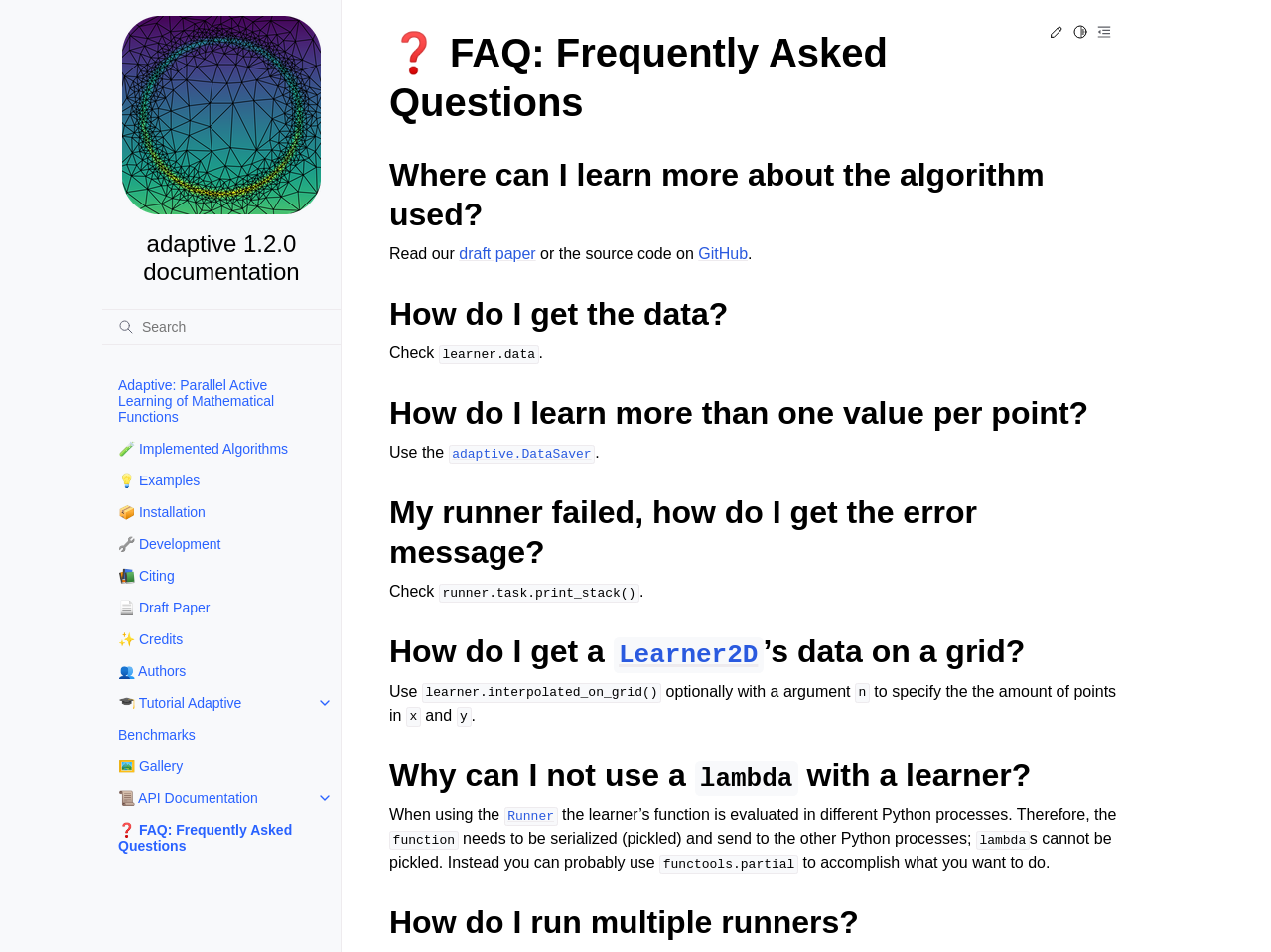Using the format (top-left x, top-left y, bottom-right x, bottom-right y), and given the element description, identify the bounding box coordinates within the screenshot: 📚 Citing

[0.08, 0.588, 0.268, 0.621]